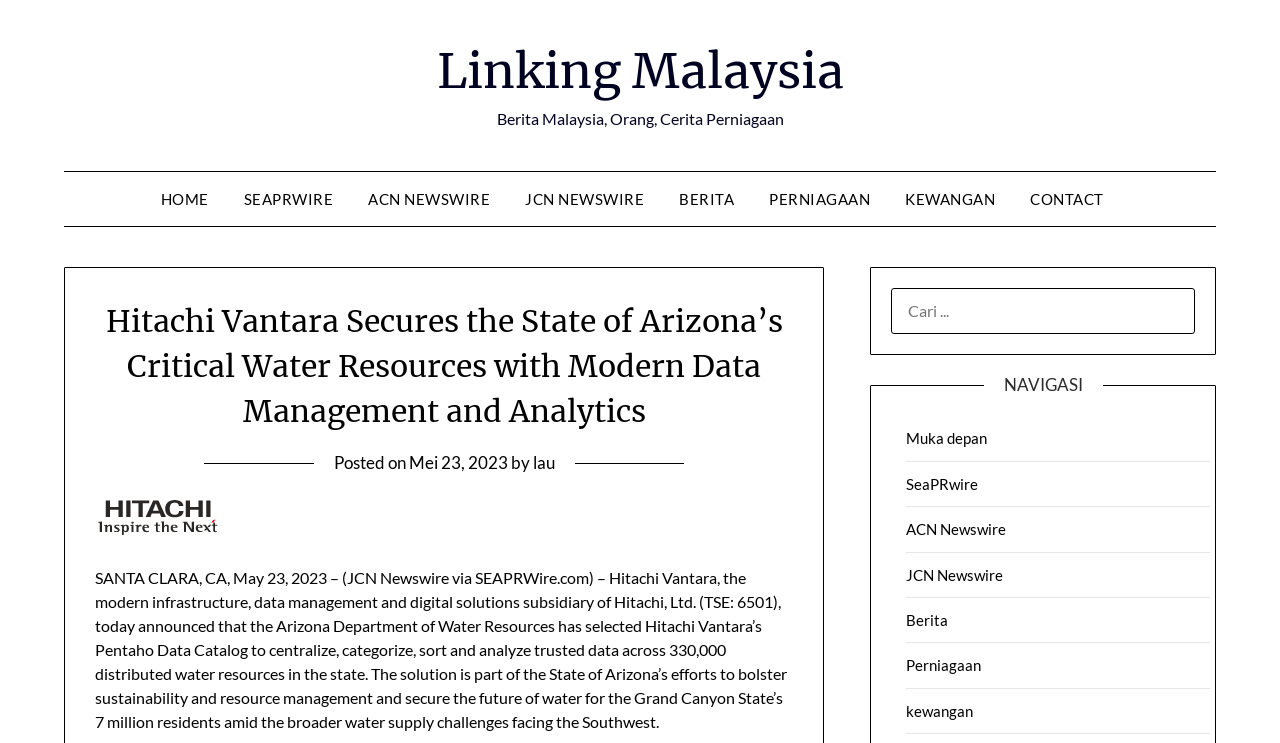Kindly determine the bounding box coordinates of the area that needs to be clicked to fulfill this instruction: "Click on the 'HOME' link".

[0.125, 0.231, 0.175, 0.305]